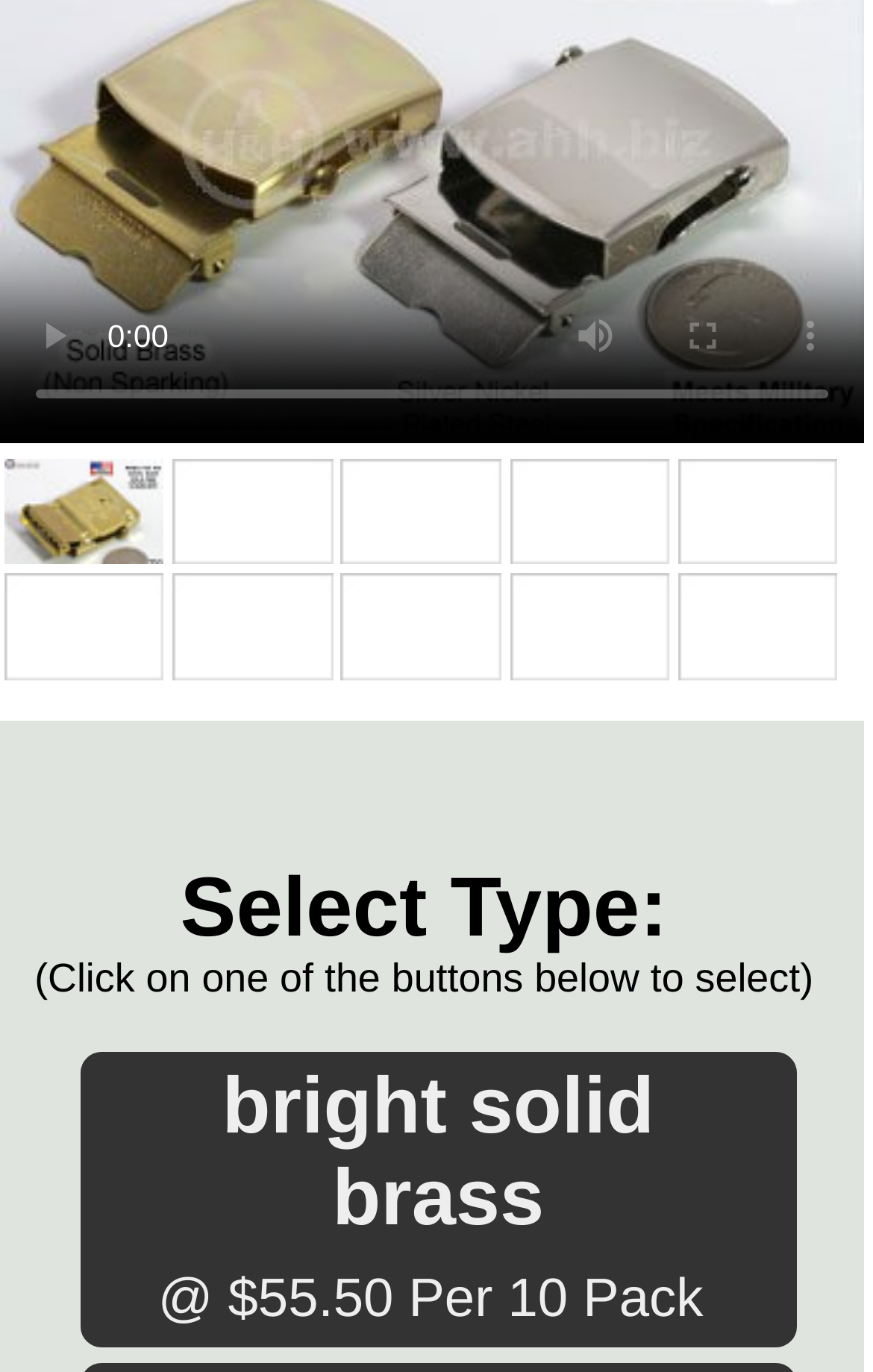How many photo slots are available?
Provide a well-explained and detailed answer to the question.

There are 10 photo slots available, as indicated by the links 'Enlarged Photo Slot 1 of 8 - Empty - There are no additional photos for this item' to 'Enlarged Photo Slot 10 of 10 - Empty - There are no additional photos for this item'.